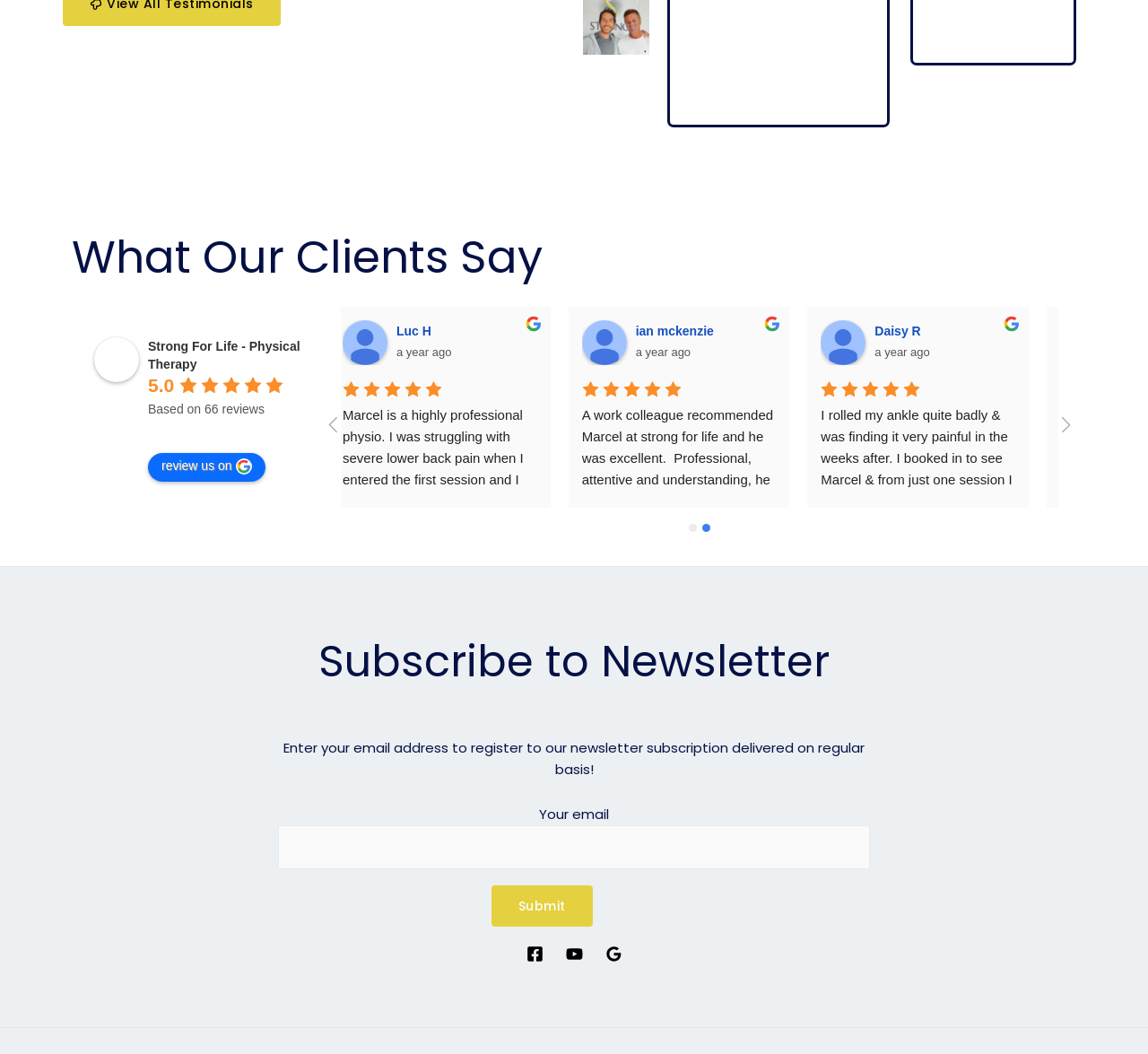Identify the bounding box coordinates necessary to click and complete the given instruction: "Click the 'Contact' link".

None